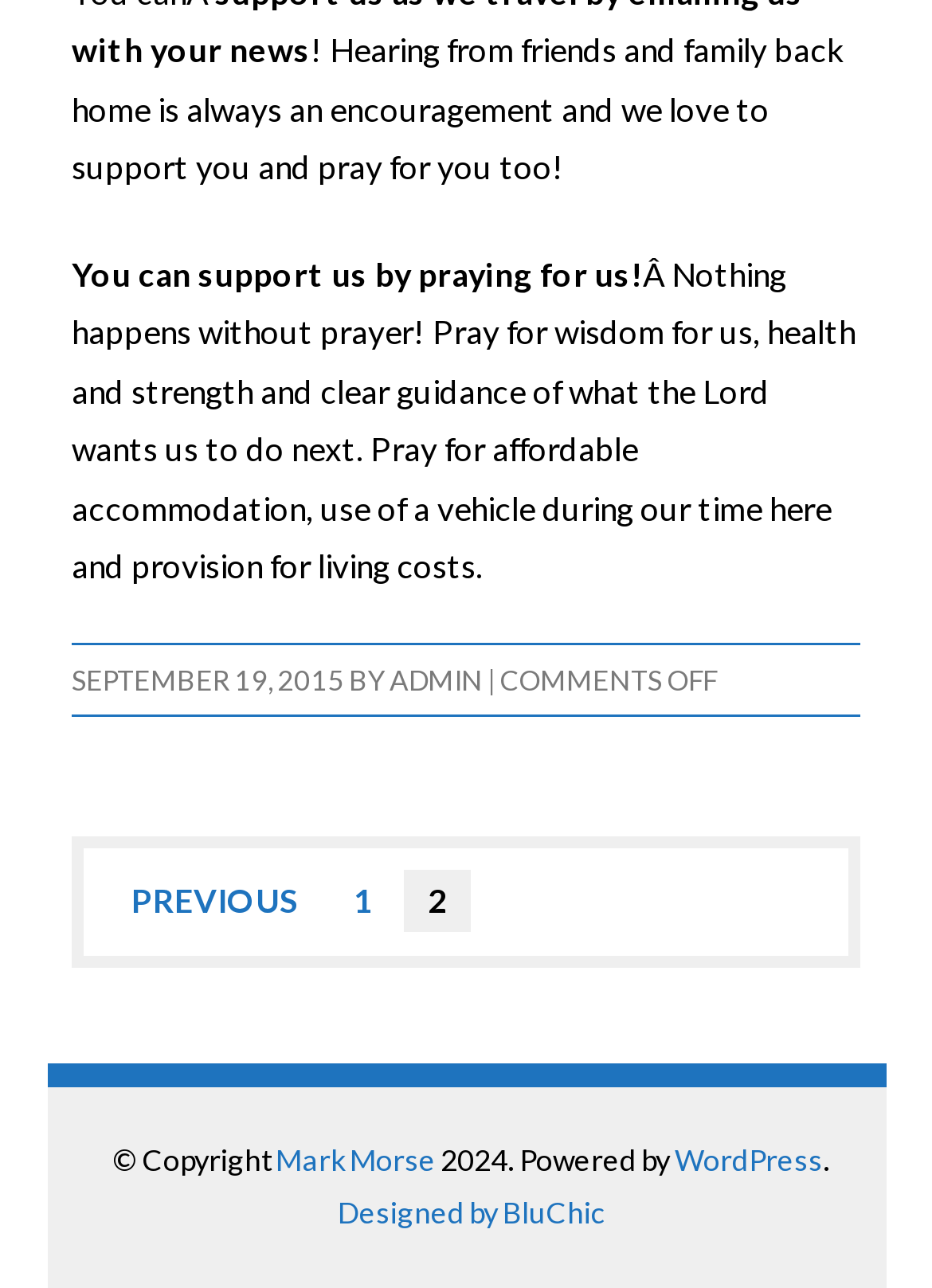Who is the author of the blog post?
Based on the image, answer the question with as much detail as possible.

I found the author of the blog post by looking at the text 'BY ADMIN' which is located below the main text and above the 'COMMENTS OFF' text.